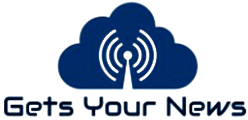Can you look at the image and give a comprehensive answer to the question:
What do the curved lines symbolize?

The broadcasting tower emits multiple curved lines, which symbolize waves, indicating transmission and communication, and emphasizing the service's focus on delivering timely and relevant news content.